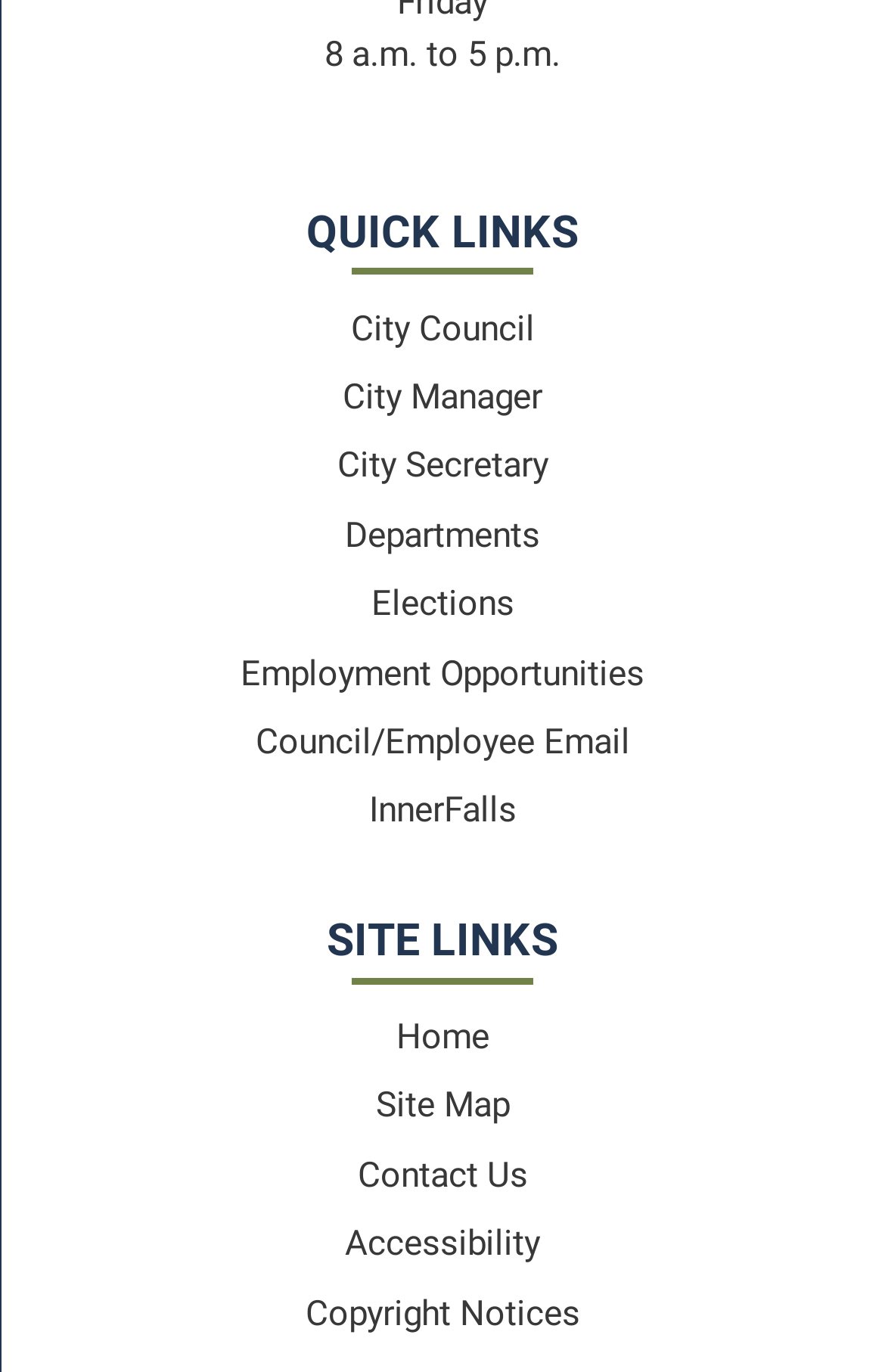Respond to the question with just a single word or phrase: 
What are the office hours?

8 a.m. to 5 p.m.